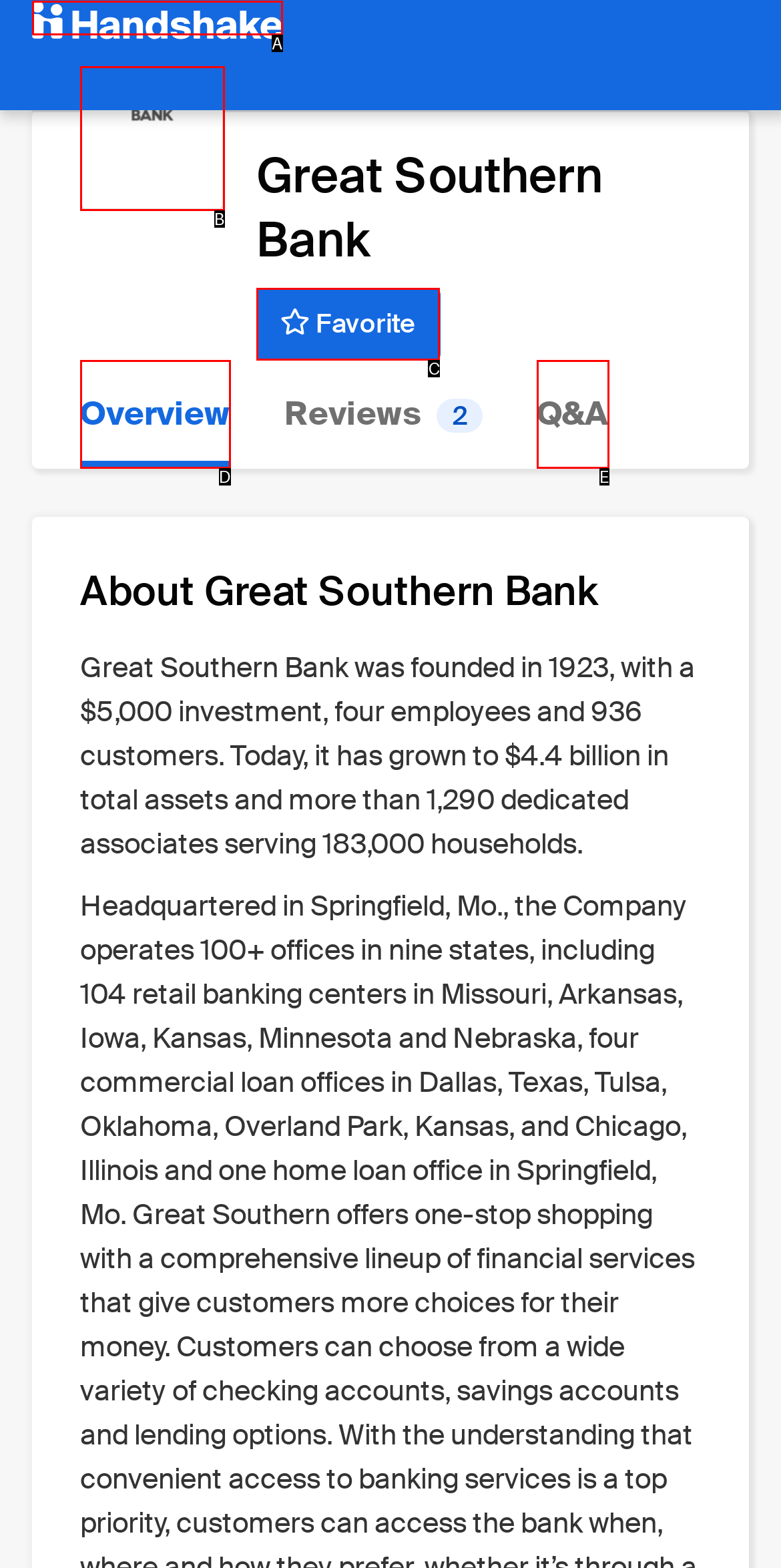Find the HTML element that matches the description: Favorite
Respond with the corresponding letter from the choices provided.

C